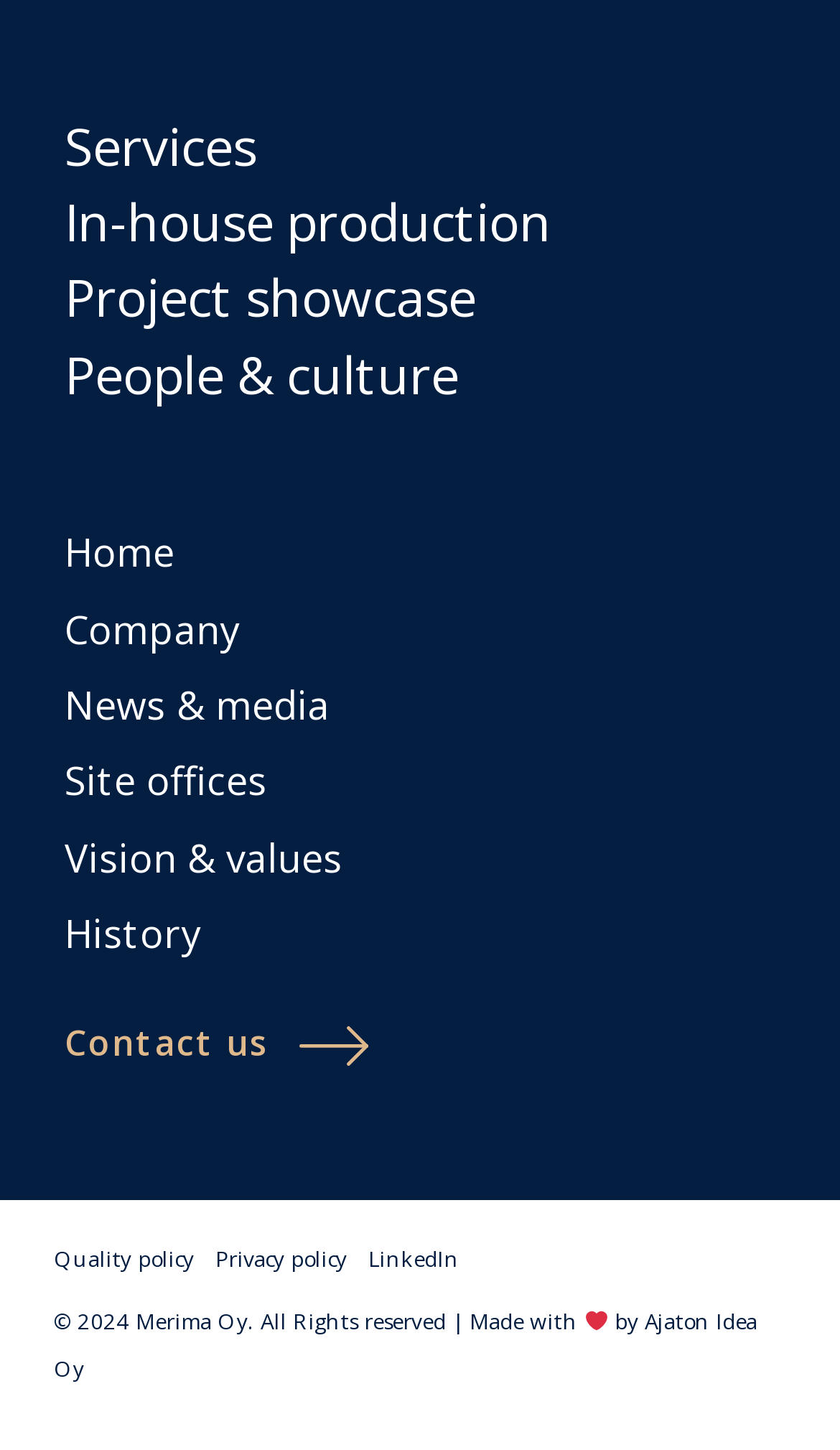Identify the bounding box coordinates for the UI element described as follows: aria-label="Filia International". Use the format (top-left x, top-left y, bottom-right x, bottom-right y) and ensure all values are floating point numbers between 0 and 1.

None